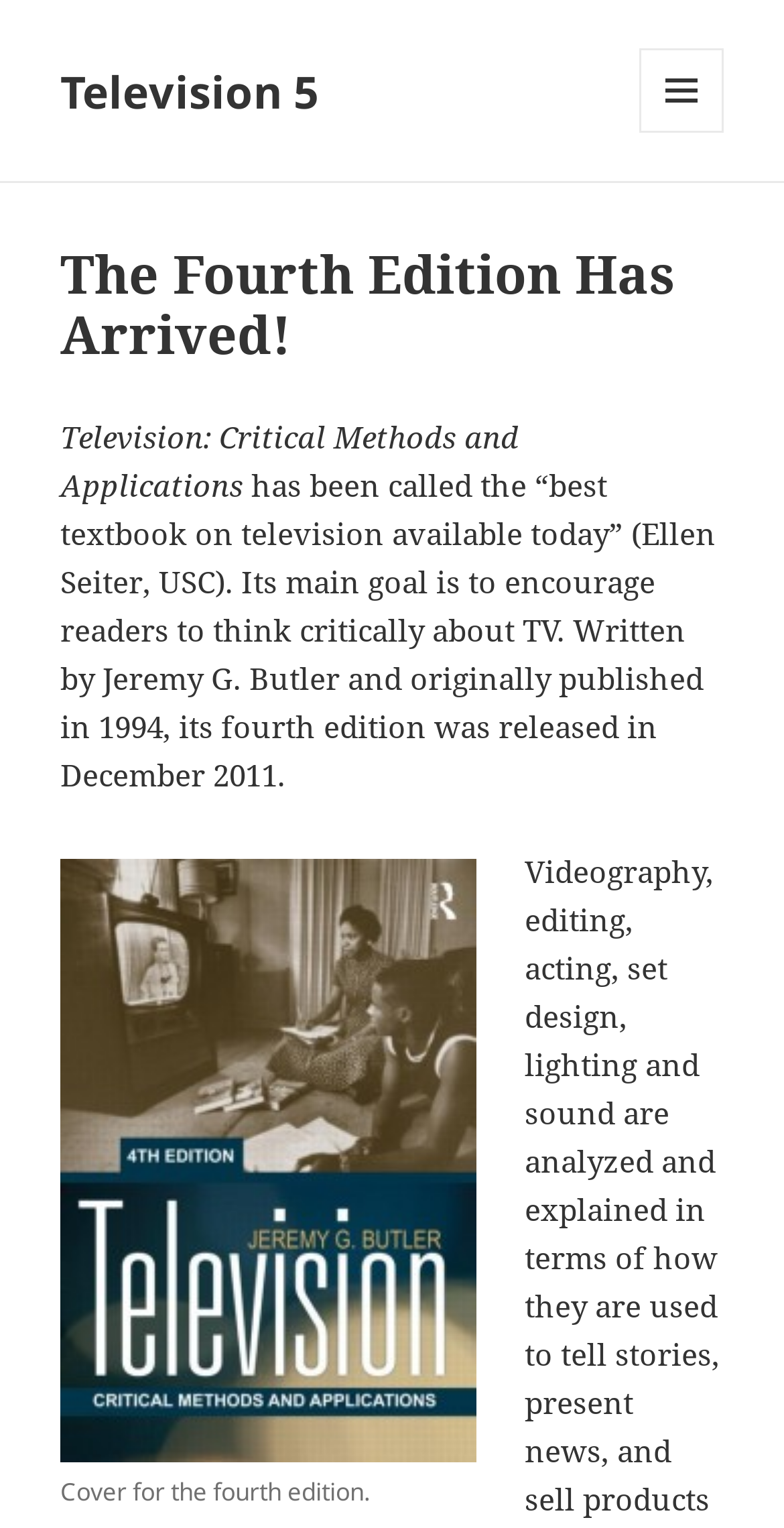Based on the element description: "Television 5", identify the bounding box coordinates for this UI element. The coordinates must be four float numbers between 0 and 1, listed as [left, top, right, bottom].

[0.077, 0.039, 0.408, 0.079]